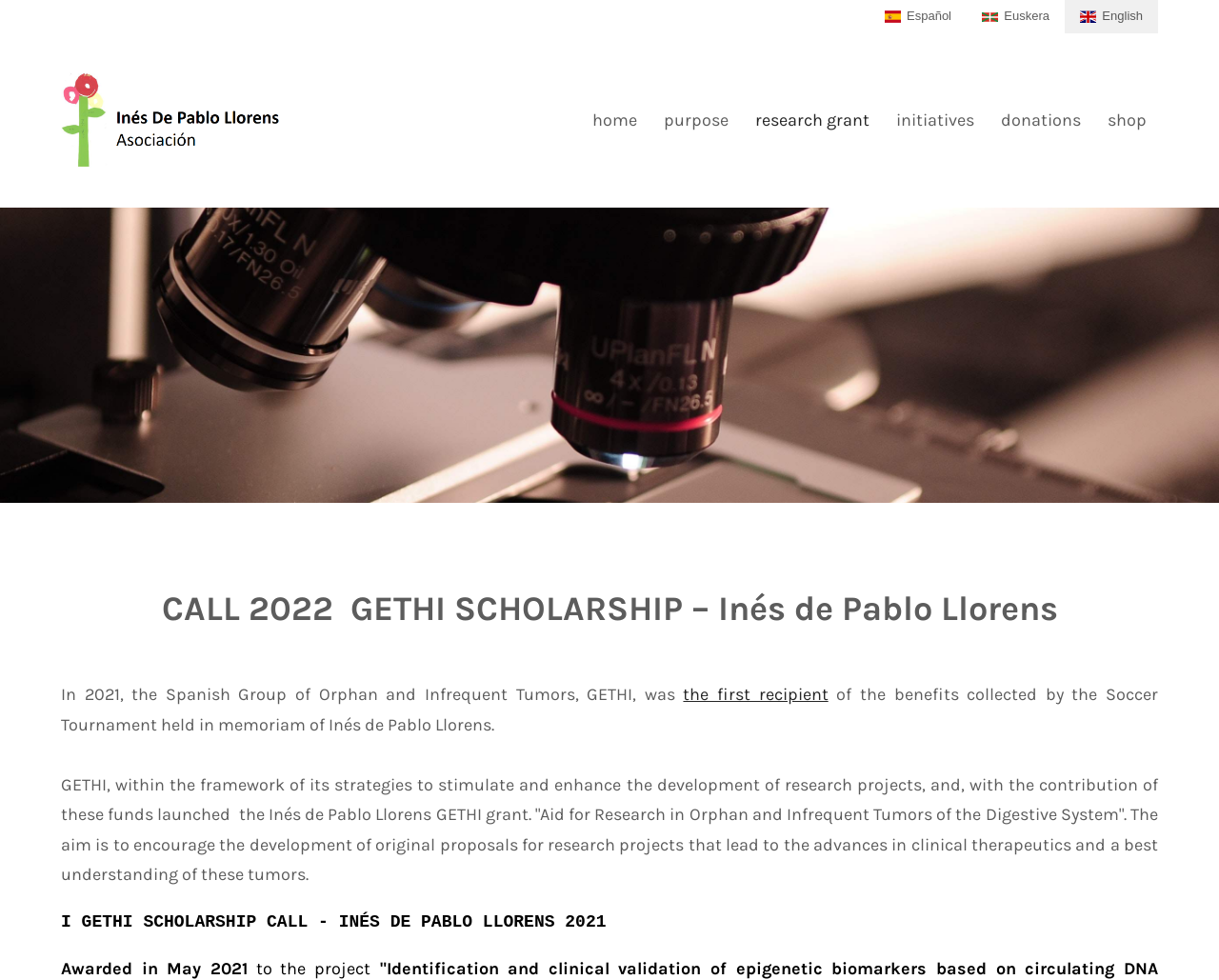Using the provided element description: "alt="Asociación Inés De Pablo Llorens"", identify the bounding box coordinates. The coordinates should be four floats between 0 and 1 in the order [left, top, right, bottom].

[0.05, 0.073, 0.336, 0.173]